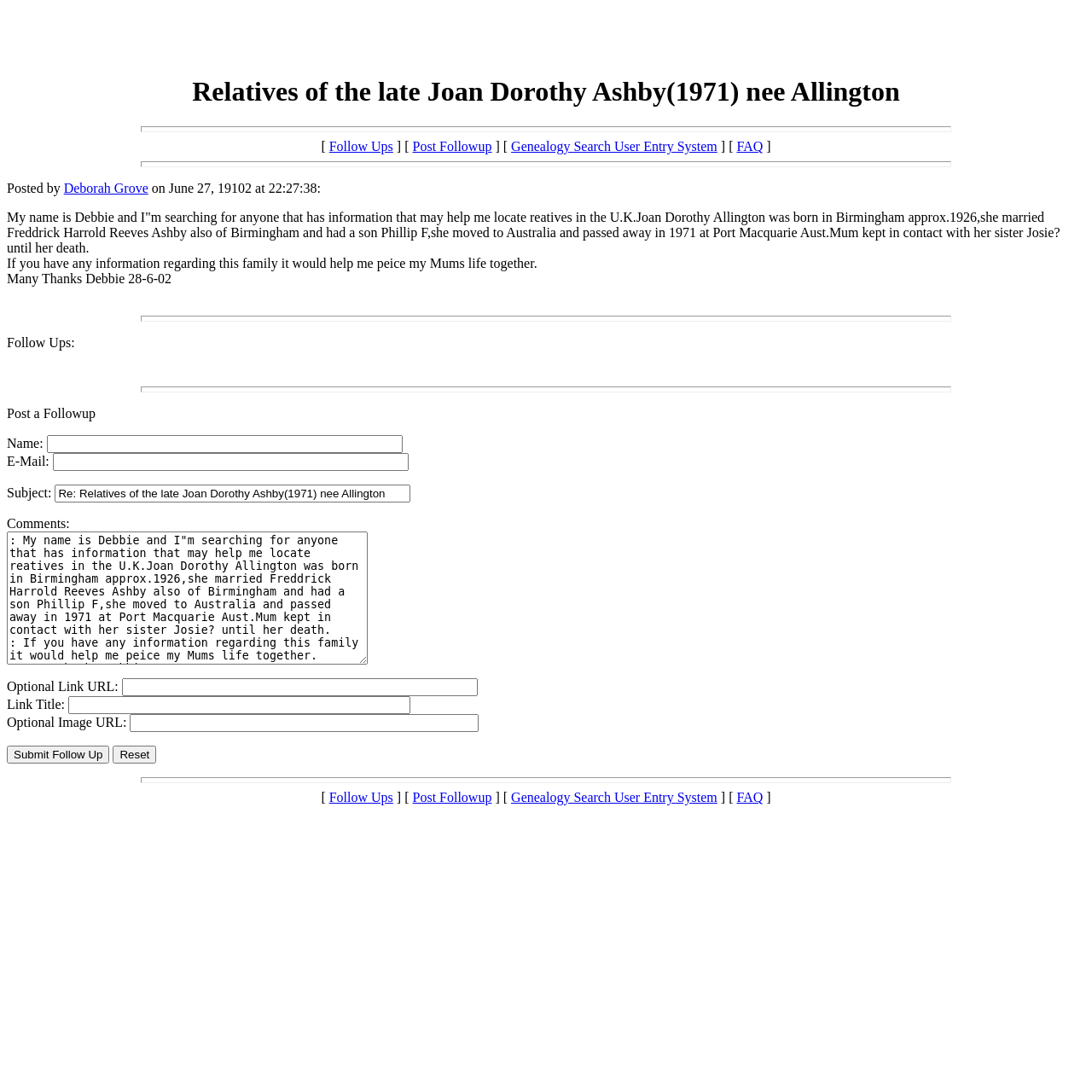Pinpoint the bounding box coordinates for the area that should be clicked to perform the following instruction: "Enter your name in the input field".

[0.043, 0.398, 0.368, 0.415]